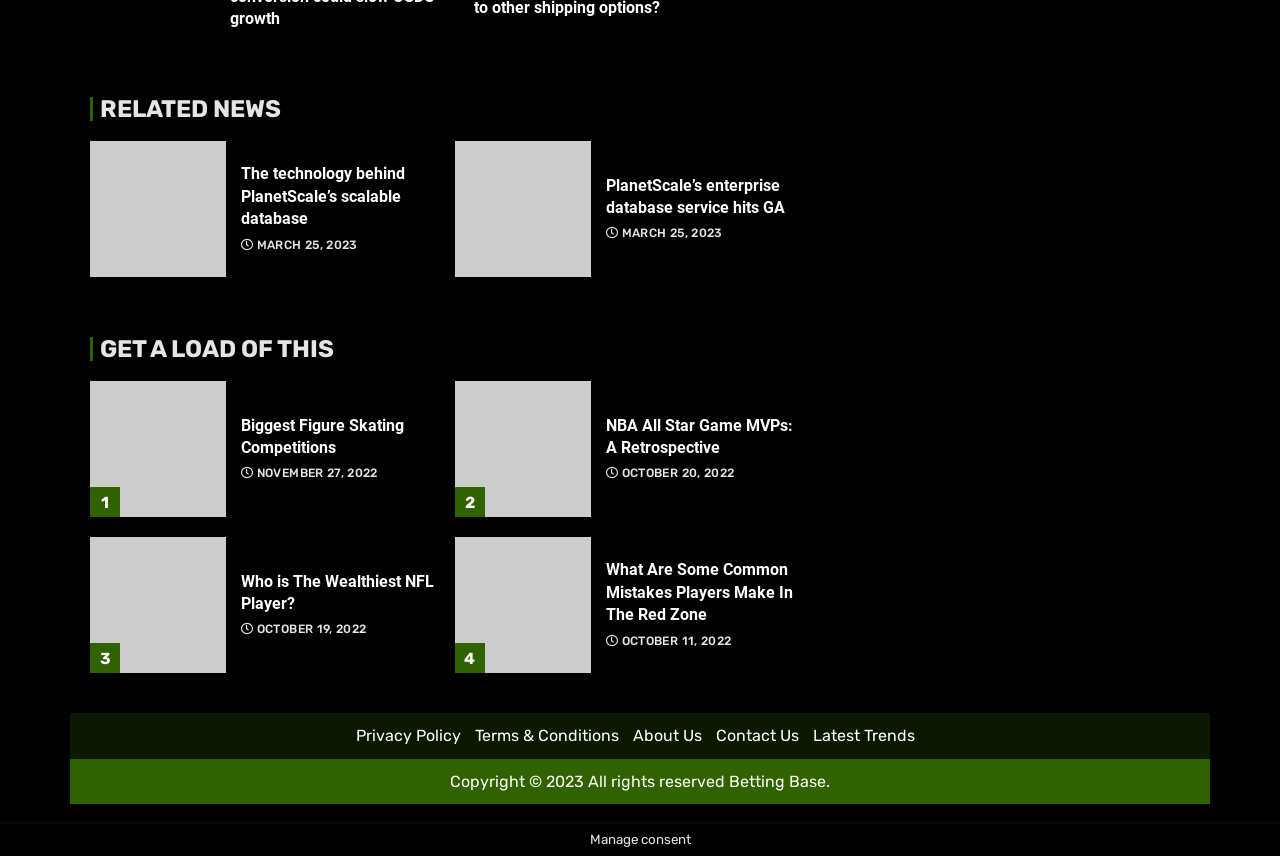Based on the provided description, "Email", find the bounding box of the corresponding UI element in the screenshot.

None